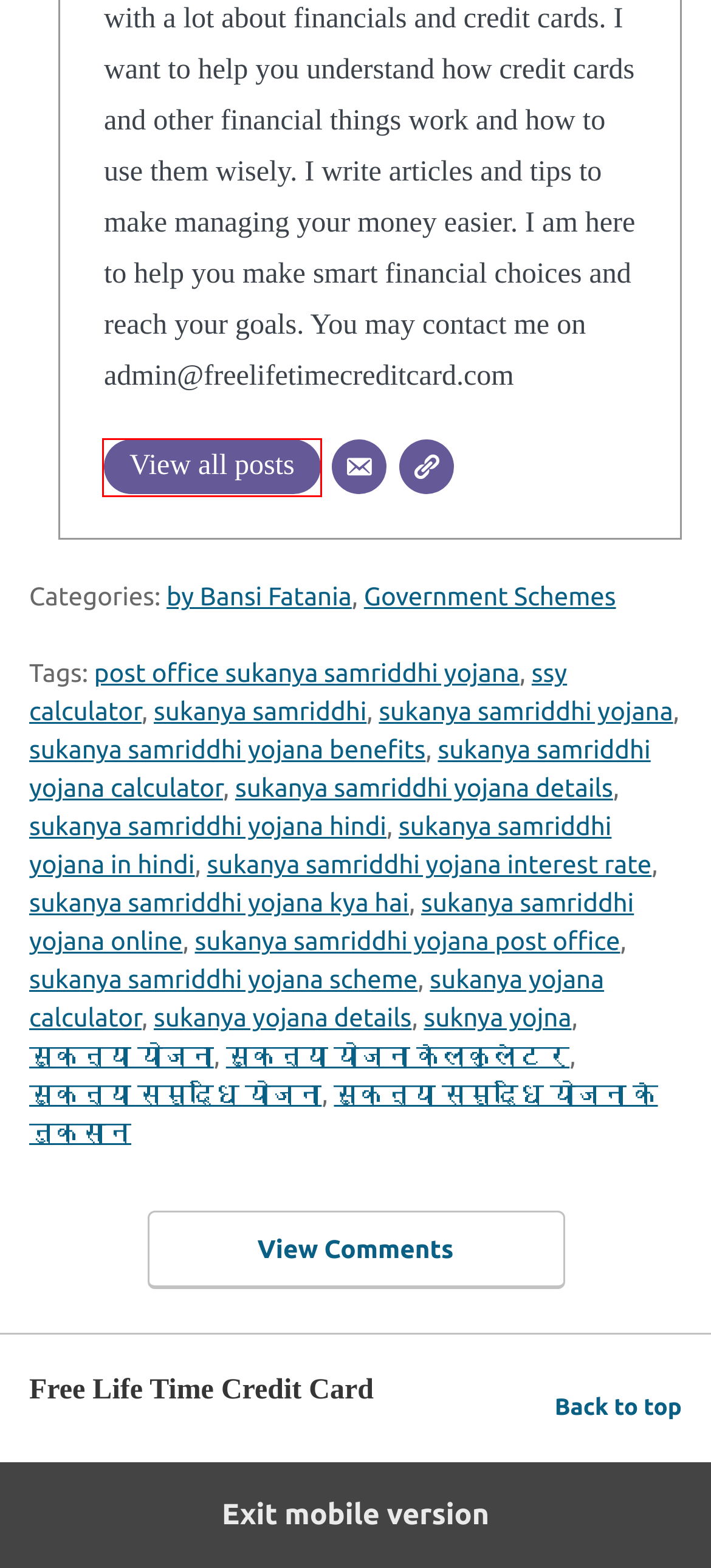With the provided screenshot showing a webpage and a red bounding box, determine which webpage description best fits the new page that appears after clicking the element inside the red box. Here are the options:
A. ssy calculator - Free Life Time Credit Card
B. by Bansi Fatania - Free Life Time Credit Card
C. sukanya samriddhi yojana interest rate - Free Life Time Credit Card
D. sukanya samriddhi yojana post office - Free Life Time Credit Card
E. suknya yojna - Free Life Time Credit Card
F. sukanya yojana calculator - Free Life Time Credit Card
G. सुकन्या समृद्धि योजना के नुकसान - Free Life Time Credit Card
H. Bansi Fatania - Free Life Time Credit Card

H